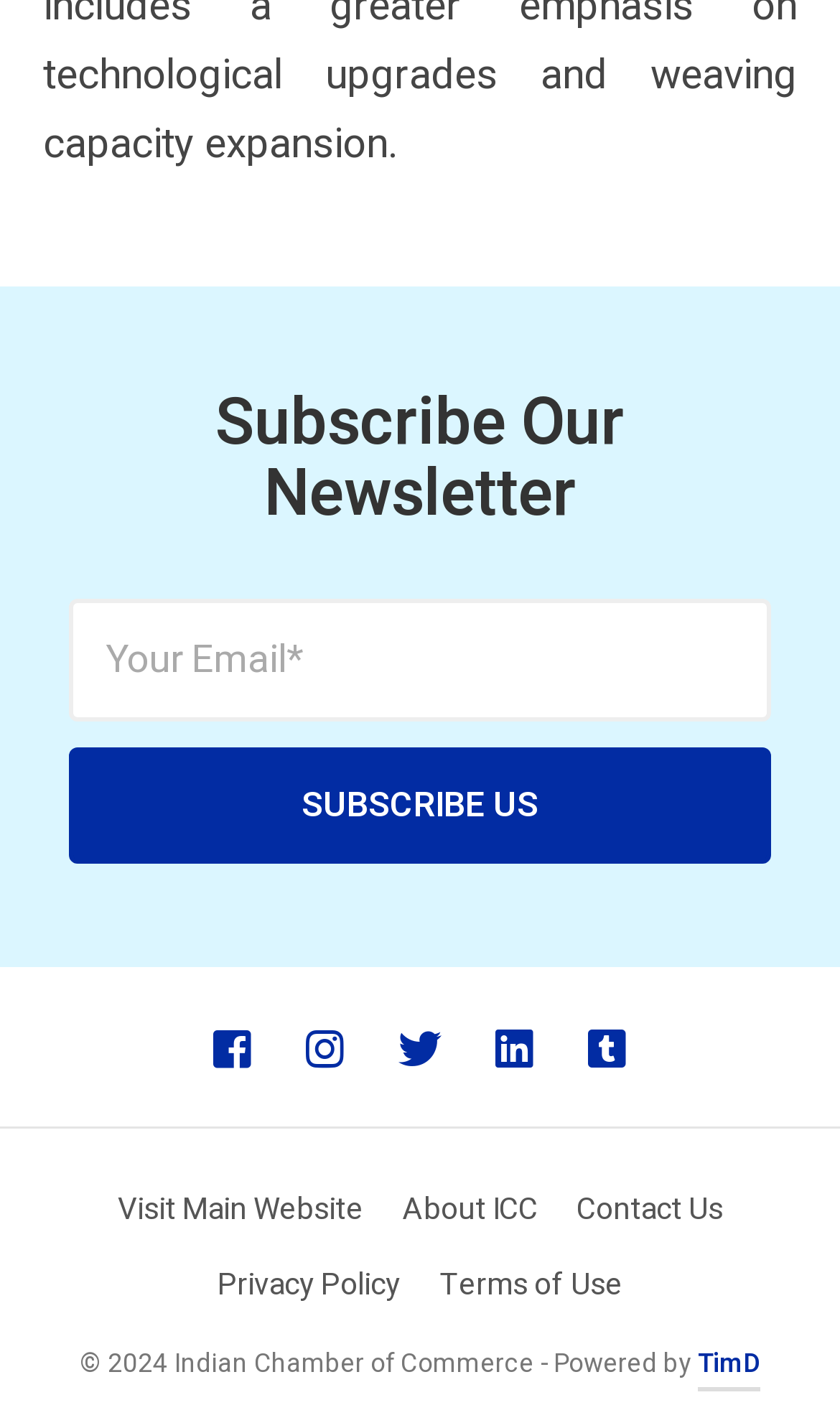Please identify the bounding box coordinates of the region to click in order to complete the task: "Contact us". The coordinates must be four float numbers between 0 and 1, specified as [left, top, right, bottom].

[0.686, 0.832, 0.86, 0.863]